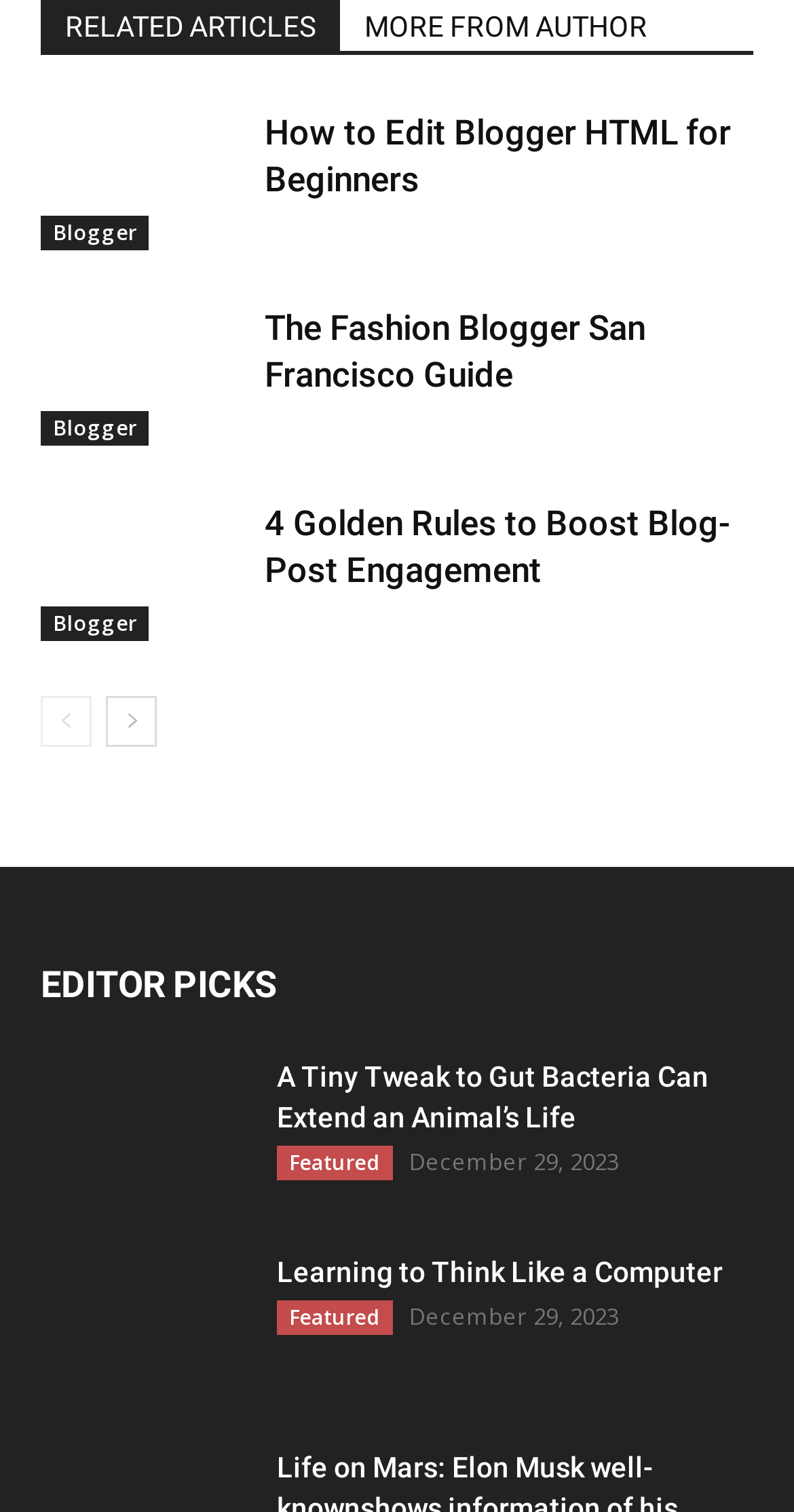Given the element description: "aria-label="next-page"", predict the bounding box coordinates of this UI element. The coordinates must be four float numbers between 0 and 1, given as [left, top, right, bottom].

[0.133, 0.46, 0.197, 0.494]